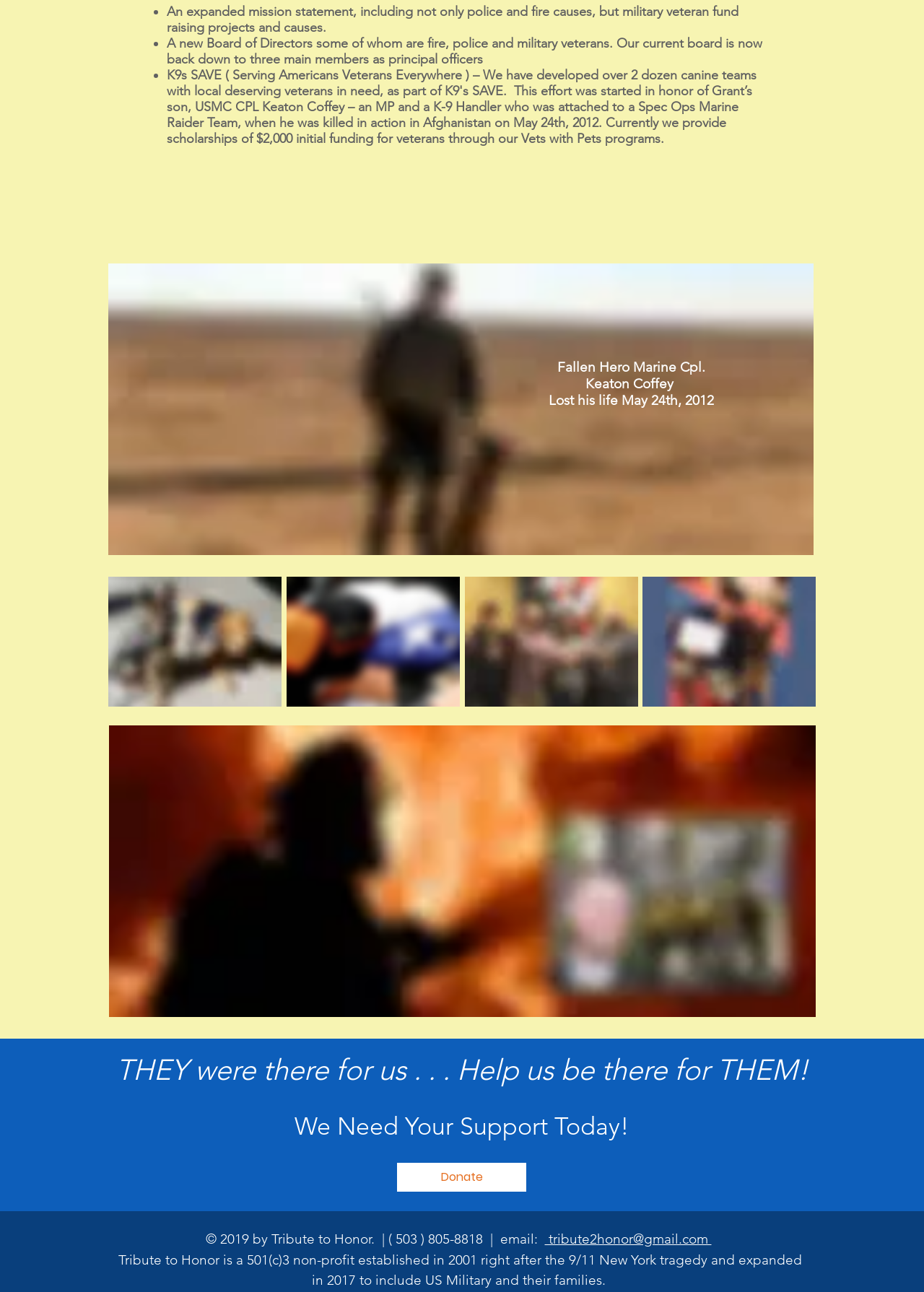Who is the fallen hero mentioned?
Use the information from the image to give a detailed answer to the question.

The webpage mentions a fallen hero, Marine Cpl. Keaton Coffey, who lost his life on May 24th, 2012, as indicated by the static text elements.